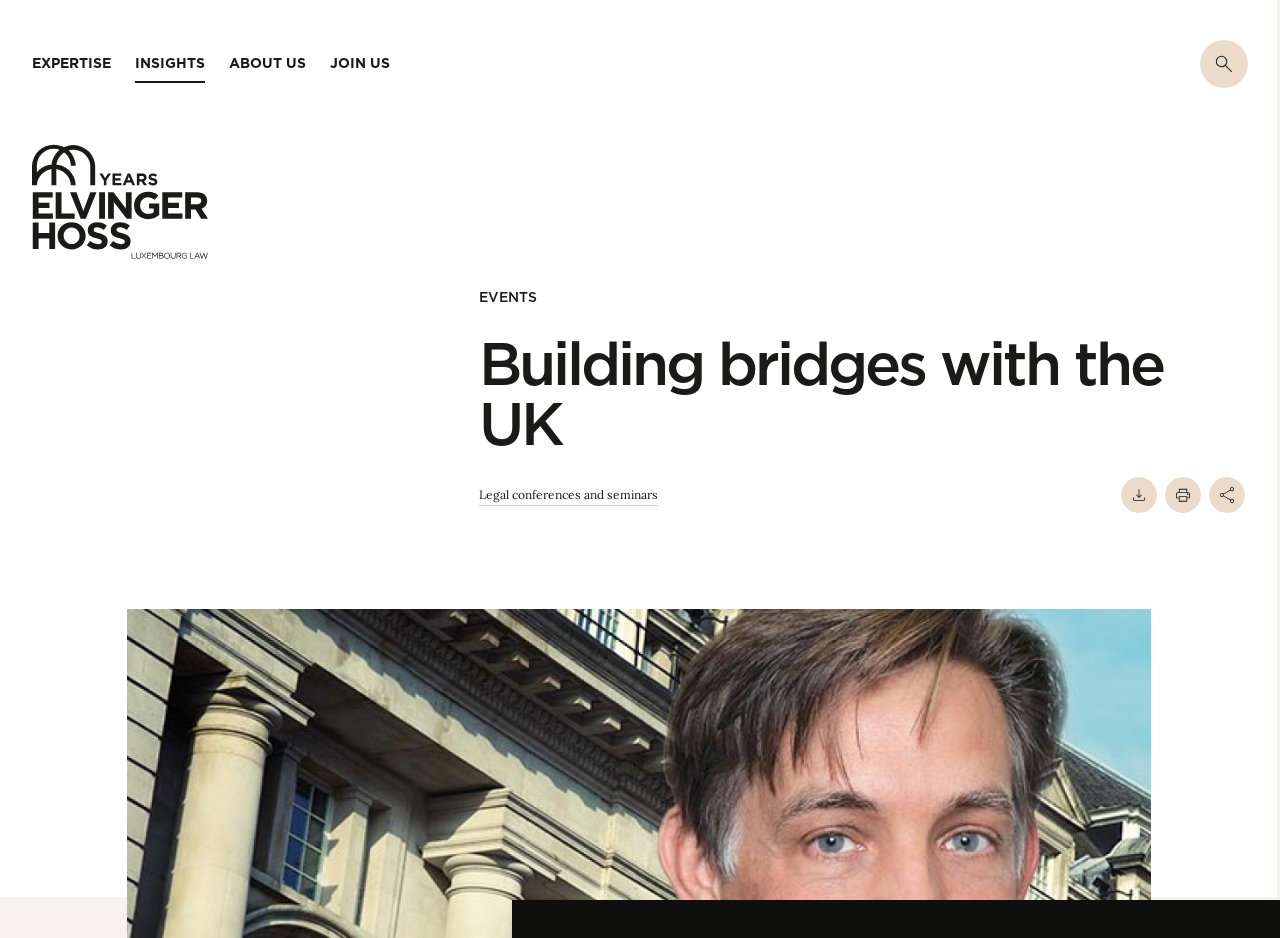How many buttons are in the top navigation bar?
Please answer the question with a detailed response using the information from the screenshot.

The top navigation bar has five buttons: 'EXPERTISE', 'INSIGHTS', 'ABOUT US', 'JOIN US', and 'Search'.